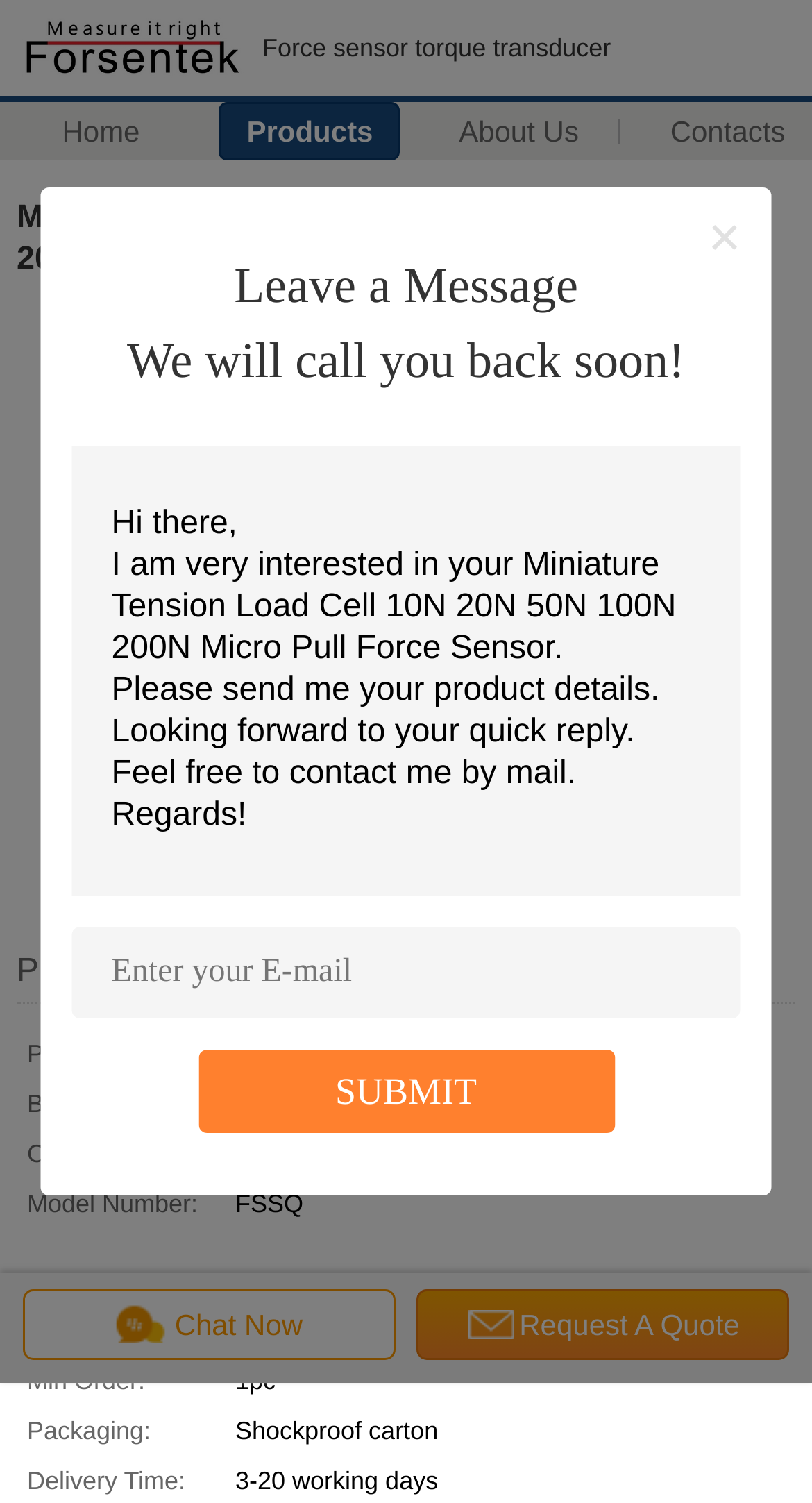Find the bounding box coordinates for the HTML element described in this sentence: "title="China Rotary torque sensor Manufacturer"". Provide the coordinates as four float numbers between 0 and 1, in the format [left, top, right, bottom].

[0.021, 0.021, 0.303, 0.04]